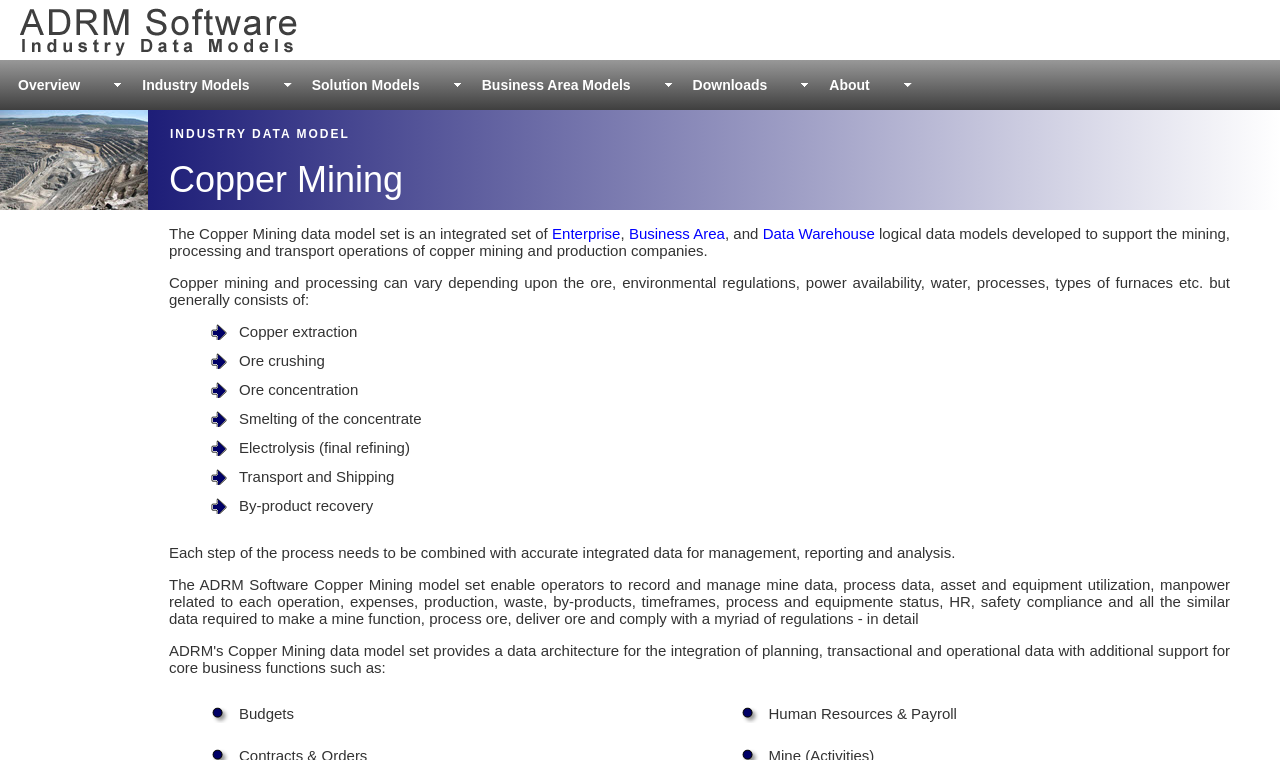Can you identify the bounding box coordinates of the clickable region needed to carry out this instruction: 'Learn about Copper extraction'? The coordinates should be four float numbers within the range of 0 to 1, stated as [left, top, right, bottom].

[0.187, 0.425, 0.279, 0.447]